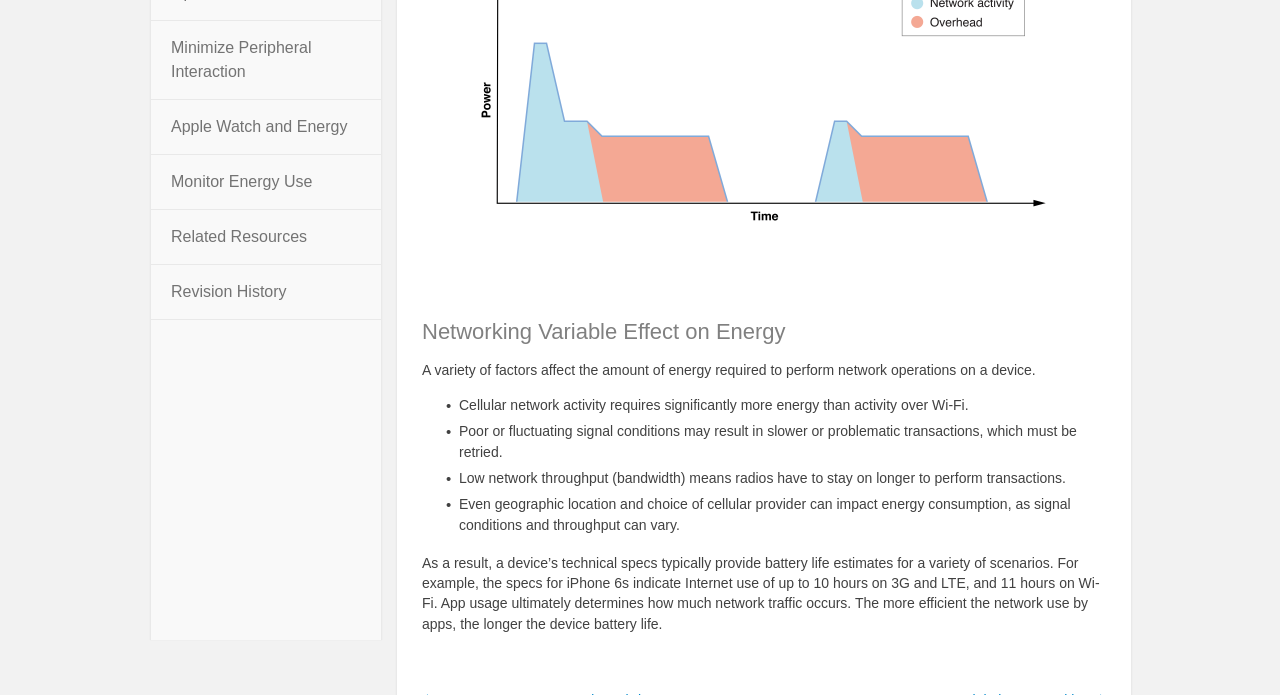Determine the bounding box for the UI element as described: "Related Documents". The coordinates should be represented as four float numbers between 0 and 1, formatted as [left, top, right, bottom].

[0.145, 0.38, 0.277, 0.405]